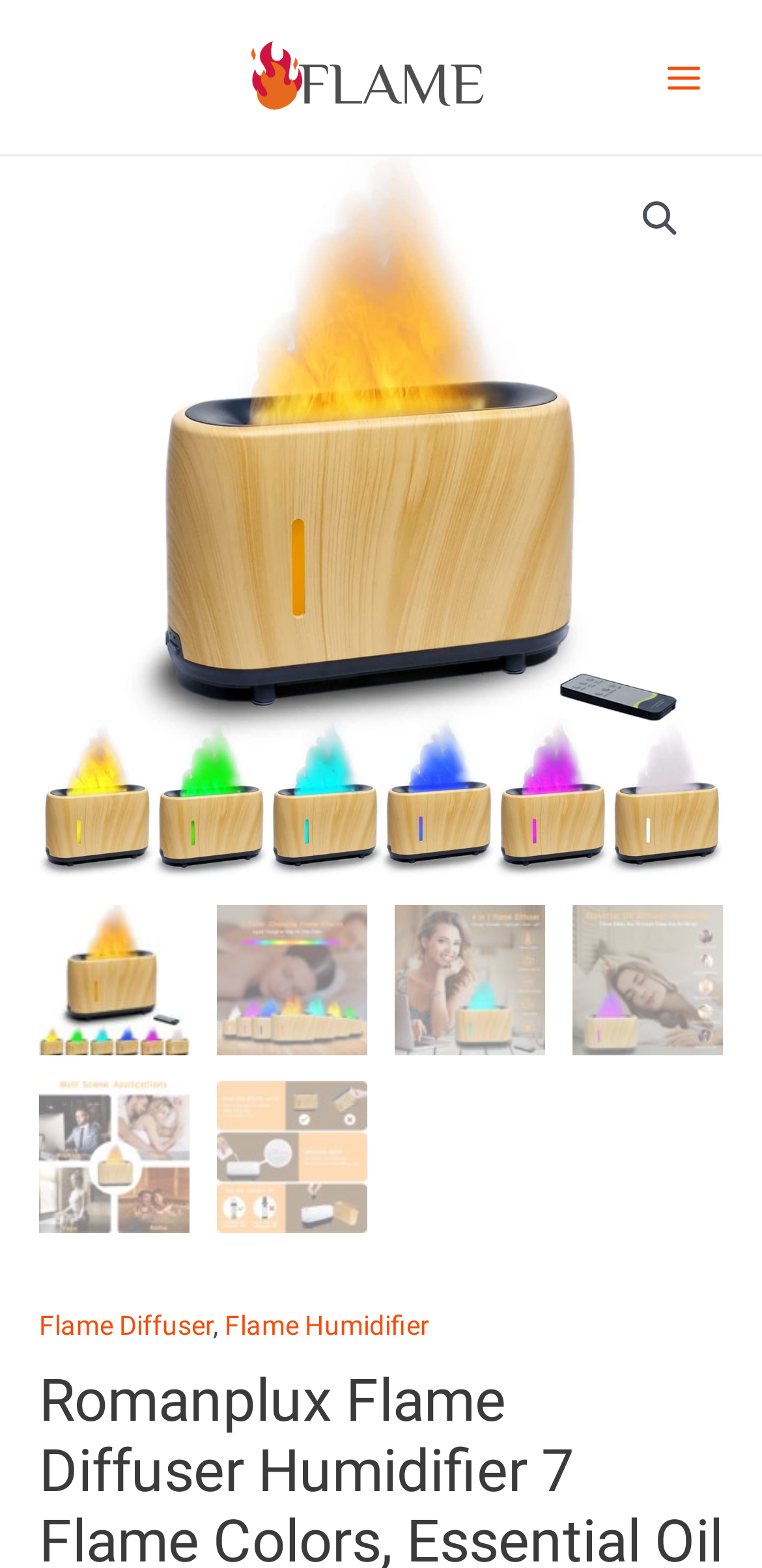Offer a meticulous description of the webpage's structure and content.

The webpage is about a product called Romanplux Flame Diffuser Humidifier. At the top left, there is a link and an image with the same name, "Flame Product". Below this, there is a main menu button on the top right, accompanied by a small image and a search icon. 

On the left side, there is a large section dedicated to the product, with a link and an image of the product, "Romanplux Flame Diffuser Humidifier", which takes up most of the vertical space. This section is divided into five smaller sections, each containing an image of the product from a different angle.

At the bottom left, there are three links: "Flame Diffuser", "Flame Humidifier", and a comma separating them.